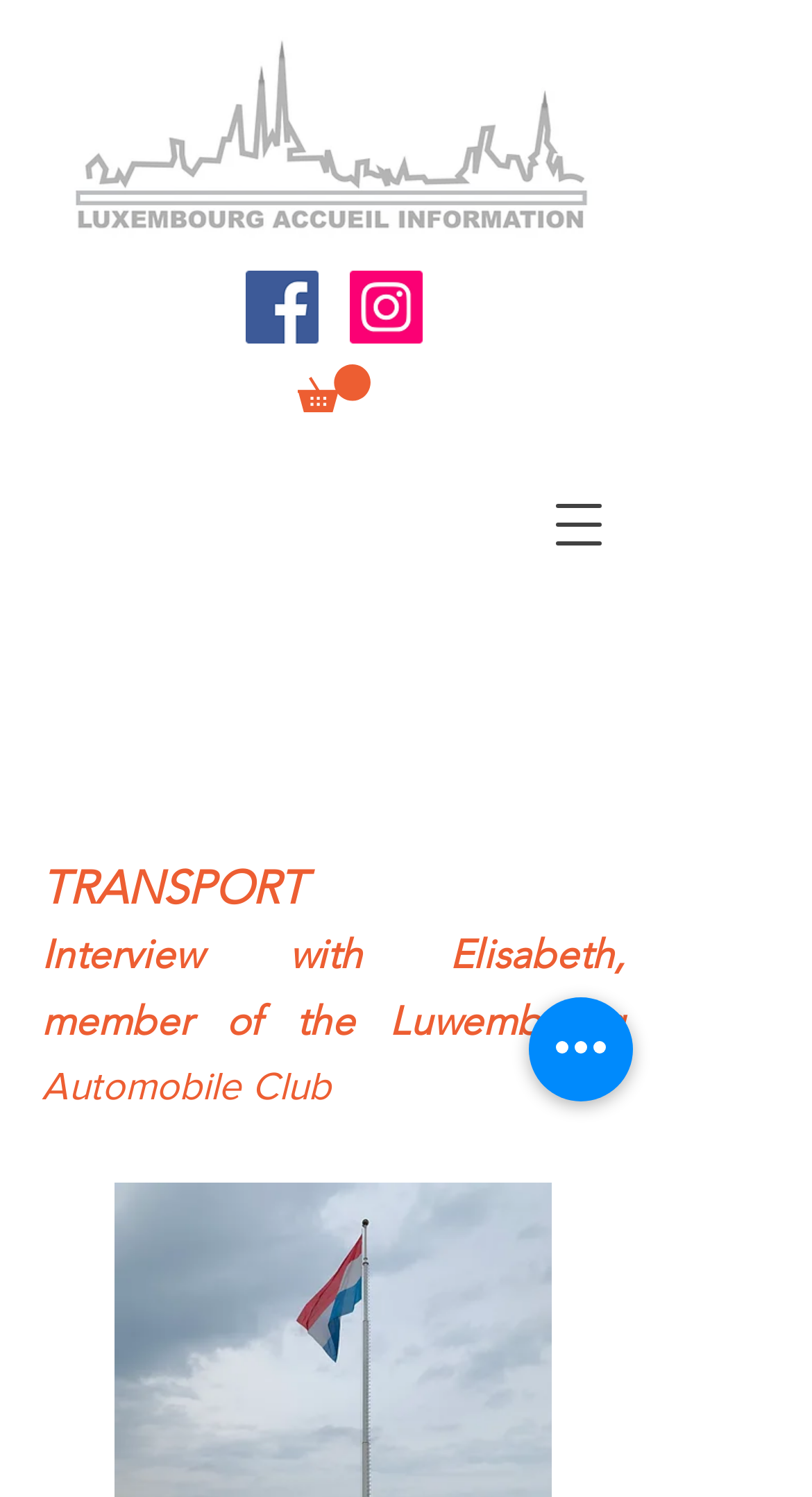What is the logo image filename?
Provide a detailed and well-explained answer to the question.

The image element with the description 'LOGO LAI gris.jpg' is likely the logo image, so the filename is 'LOGO LAI gris.jpg'.